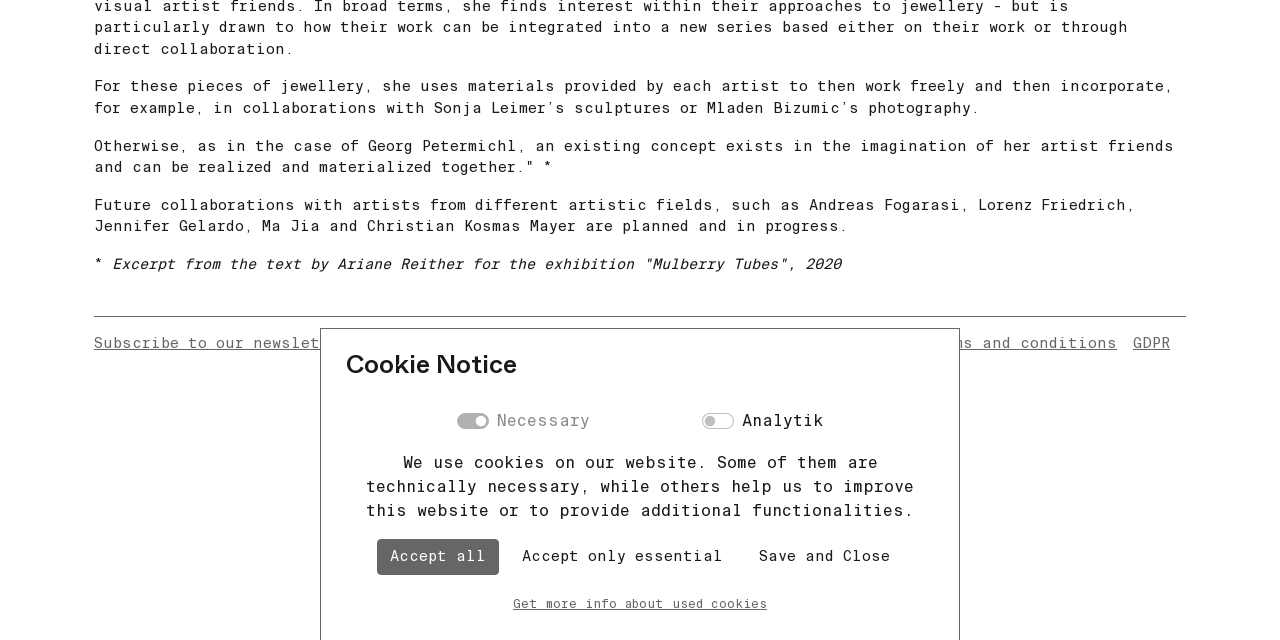From the given element description: "Legal Notice", find the bounding box for the UI element. Provide the coordinates as four float numbers between 0 and 1, in the order [left, top, right, bottom].

[0.623, 0.521, 0.711, 0.549]